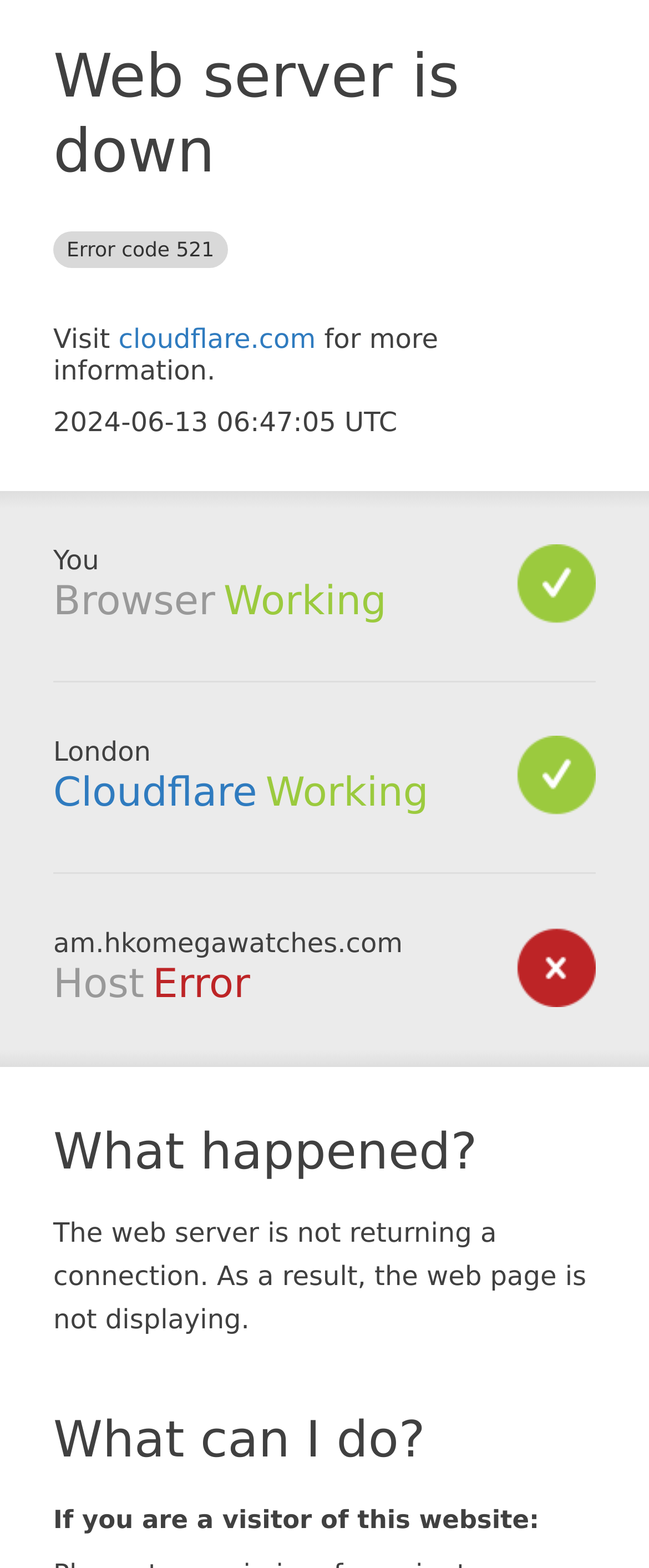Please extract the title of the webpage.

Web server is down Error code 521